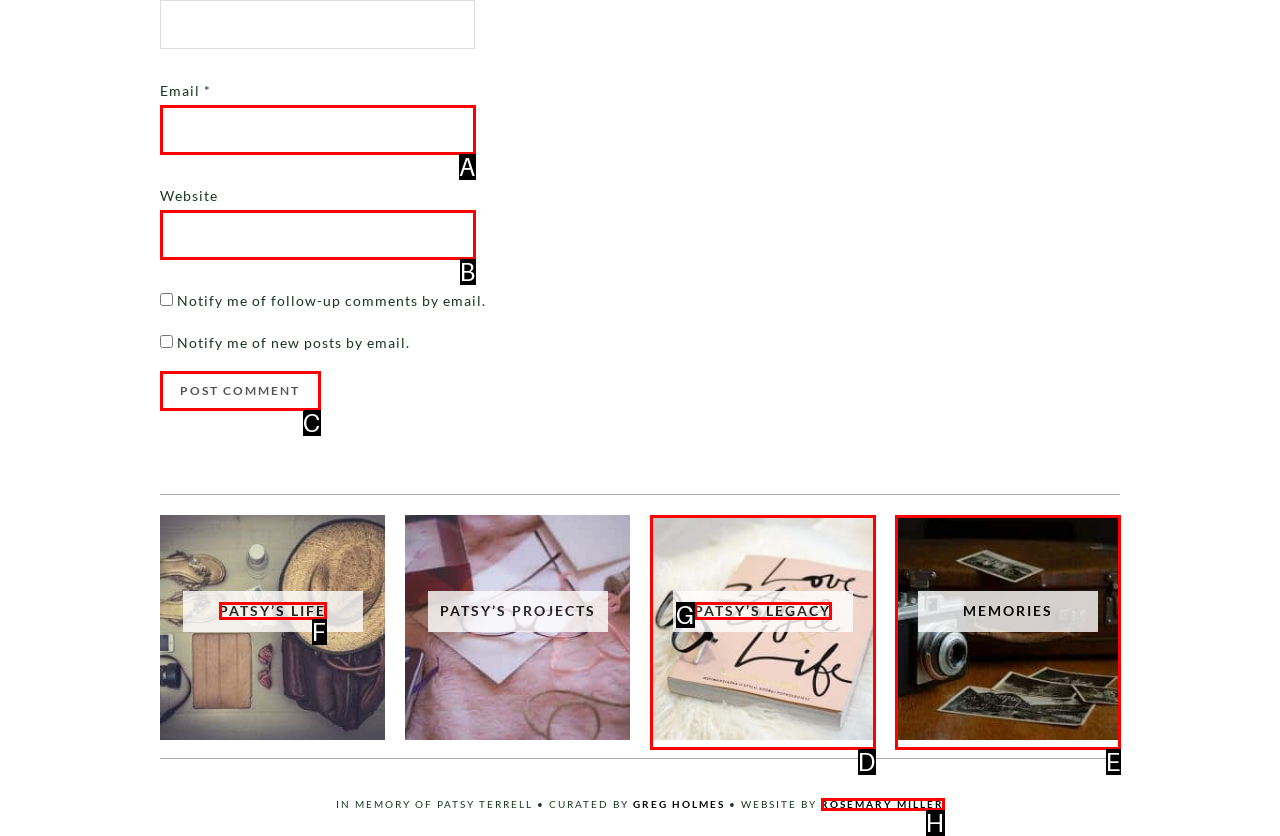Select the letter that corresponds to this element description: Patsy’s Life
Answer with the letter of the correct option directly.

F